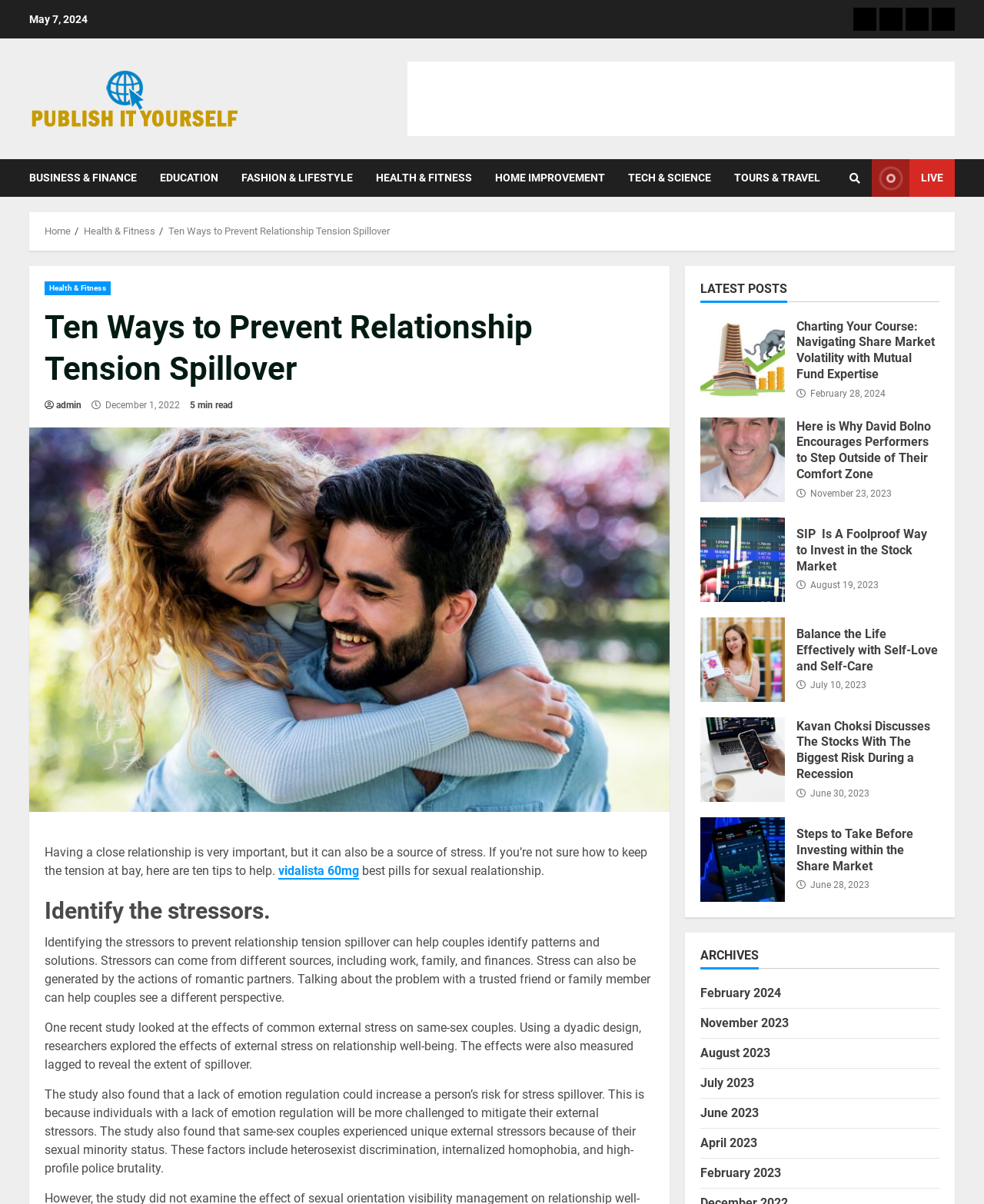Deliver a detailed narrative of the webpage's visual and textual elements.

This webpage is about relationships and wellness, with a focus on preventing relationship tension spillover. At the top, there is a date "May 7, 2024" and a navigation menu with links to "Home", "Privacy Policy", "Get In Touch", and "Our Authors". Below this, there is a link to "Publish IT Yourself" with an accompanying image.

The main content of the page is an article titled "Ten Ways to Prevent Relationship Tension Spillover". The article has a brief introduction, followed by a section titled "Identify the stressors" which discusses the importance of identifying stressors in relationships. The article then presents several paragraphs of text discussing the effects of external stress on same-sex couples and the role of emotion regulation in mitigating stress spillover.

To the right of the article, there is a section titled "LATEST POSTS" which lists several recent articles with links, images, and dates. The articles are about various topics, including navigating share market volatility, stepping outside of one's comfort zone, and investing in the stock market.

At the bottom of the page, there is a section titled "ARCHIVES" which lists links to articles from different months, including February 2024, November 2023, August 2023, and others.